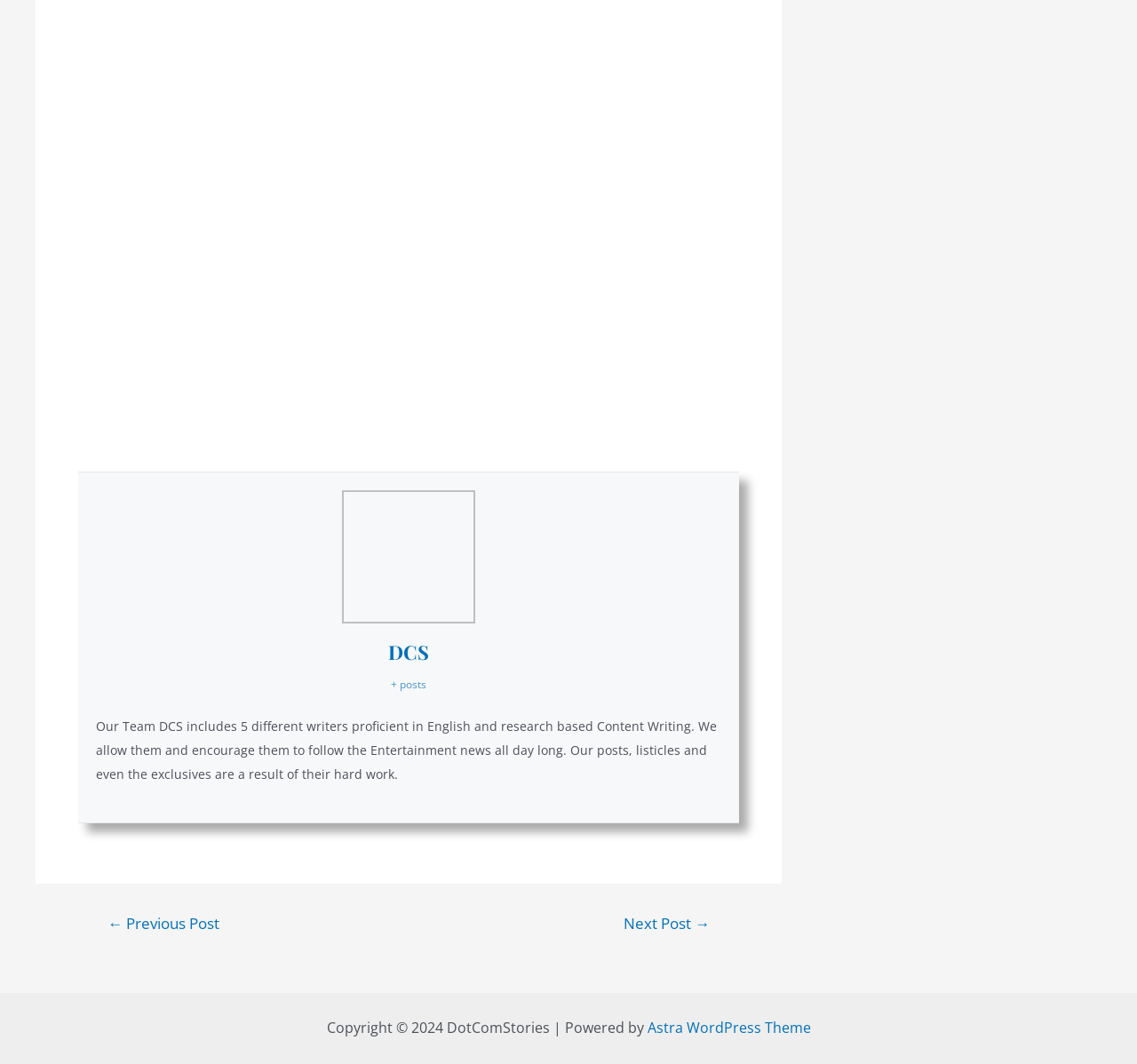Using the webpage screenshot and the element description Astra WordPress Theme, determine the bounding box coordinates. Specify the coordinates in the format (top-left x, top-left y, bottom-right x, bottom-right y) with values ranging from 0 to 1.

[0.569, 0.957, 0.713, 0.975]